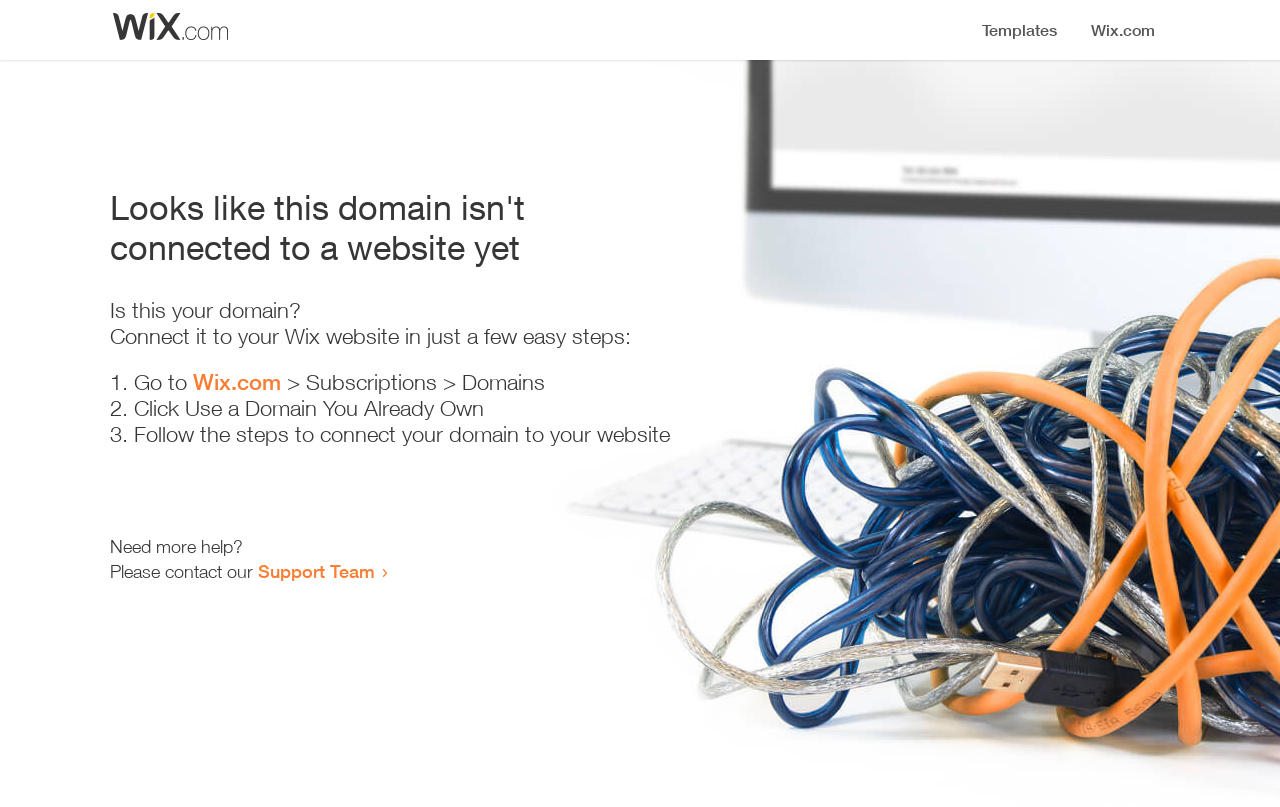Bounding box coordinates are specified in the format (top-left x, top-left y, bottom-right x, bottom-right y). All values are floating point numbers bounded between 0 and 1. Please provide the bounding box coordinate of the region this sentence describes: Wix.com

[0.151, 0.457, 0.22, 0.489]